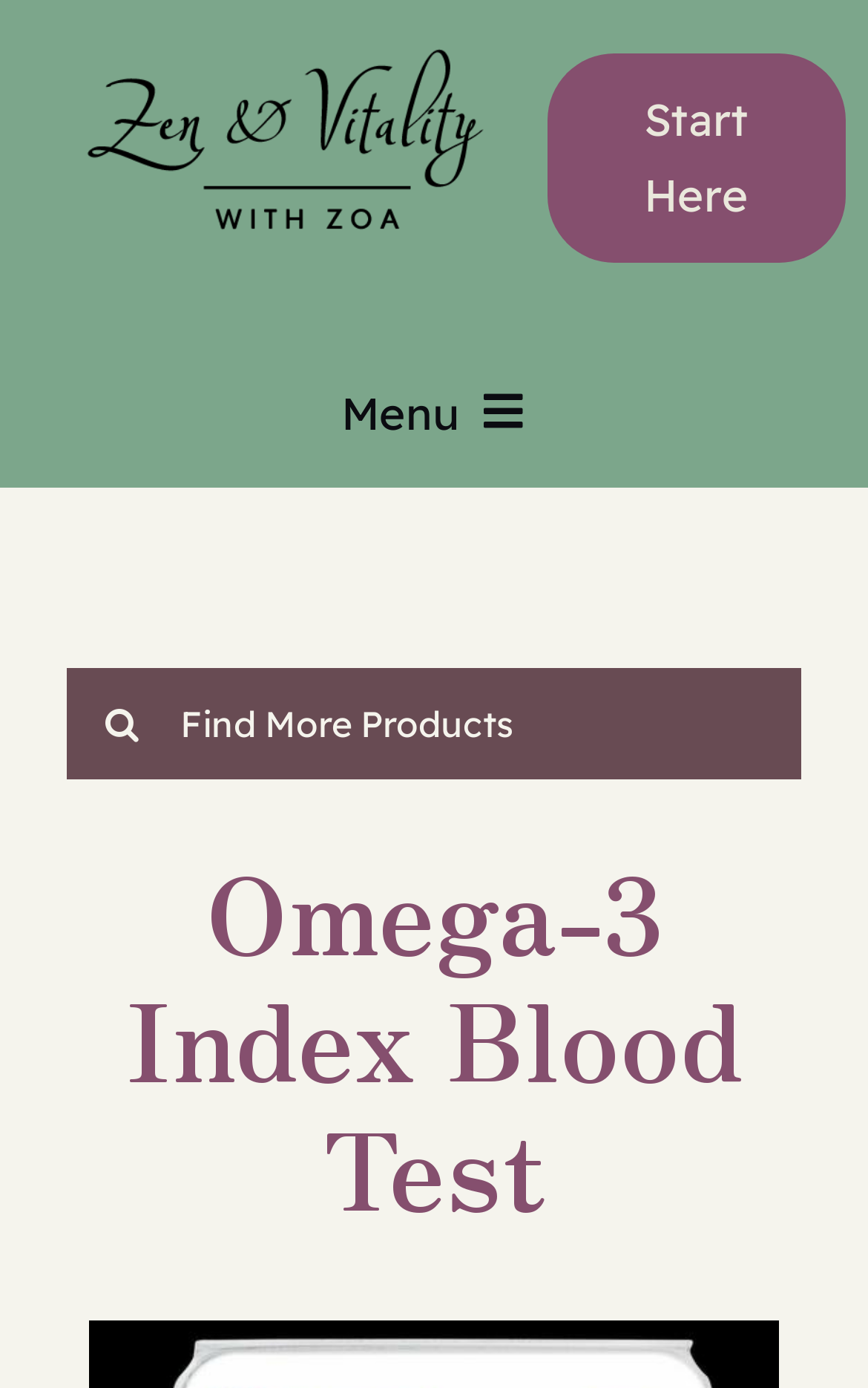Identify and provide the bounding box for the element described by: "aria-label="Z-V words black"".

[0.026, 0.005, 0.631, 0.037]